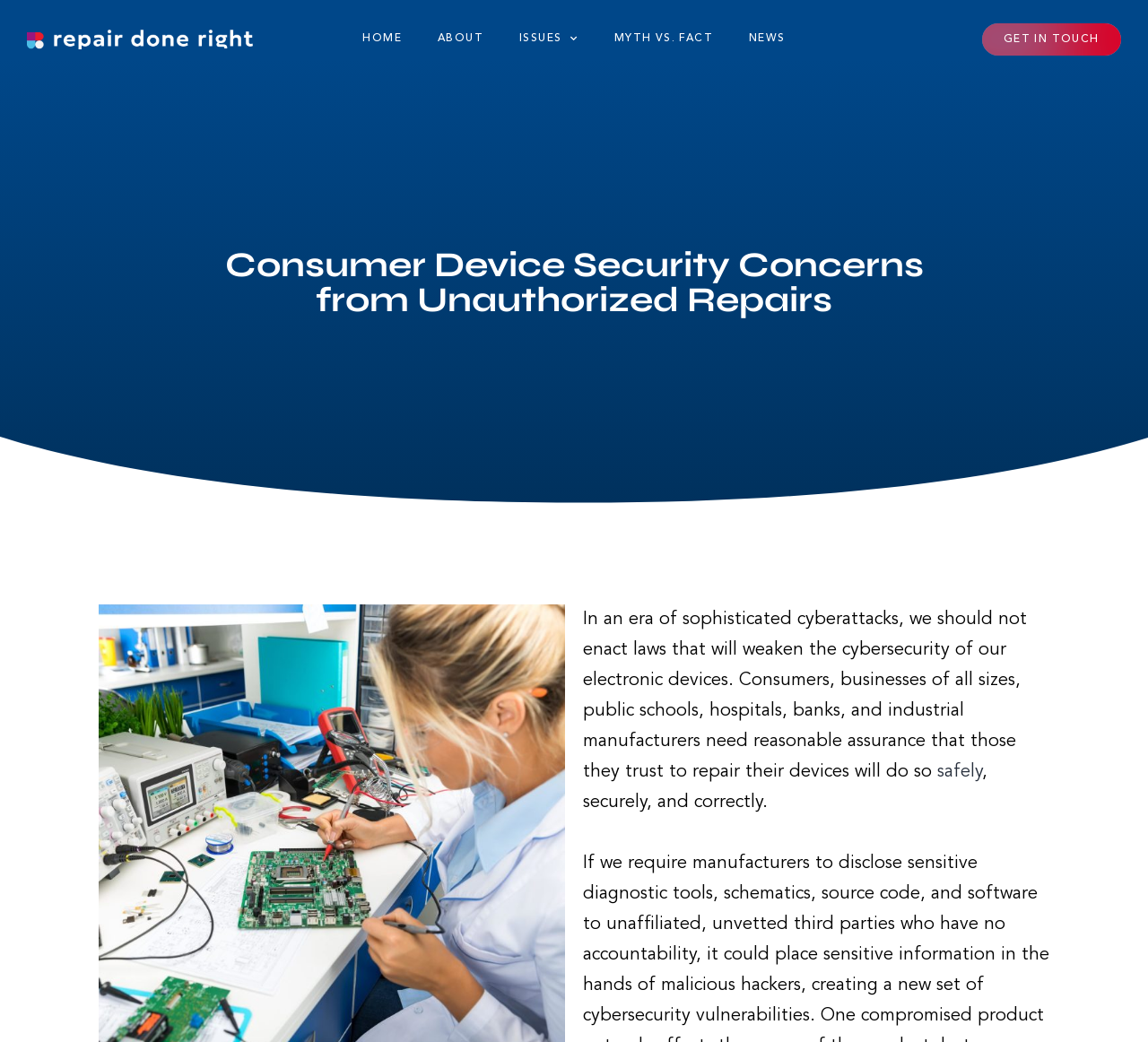Using the webpage screenshot, locate the HTML element that fits the following description and provide its bounding box: "About".

[0.366, 0.017, 0.437, 0.057]